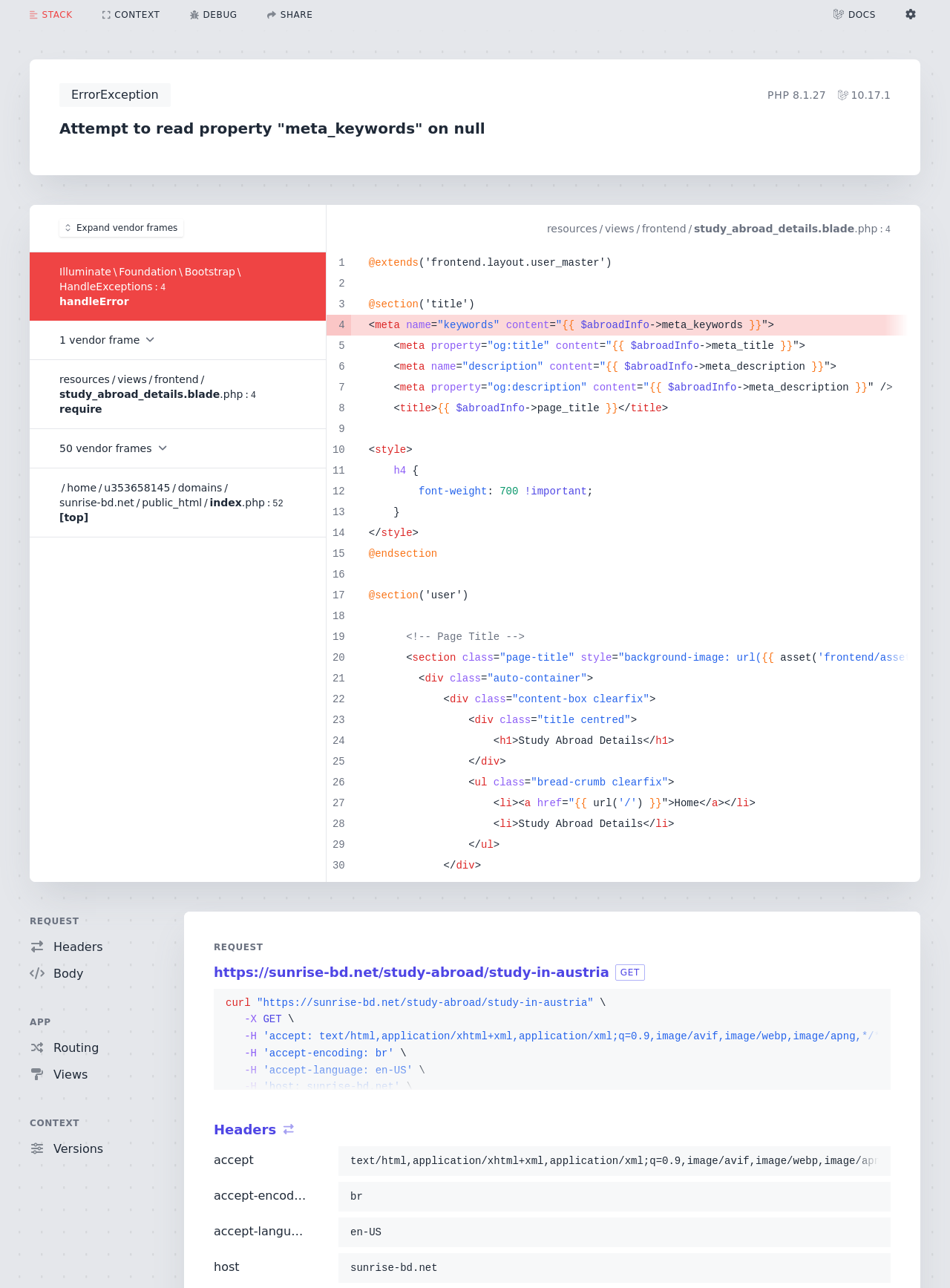What is the current page about?
Please give a detailed answer to the question using the information shown in the image.

Based on the webpage content, it appears to be an error page displaying an exception, with details about the error, PHP version, and other technical information.